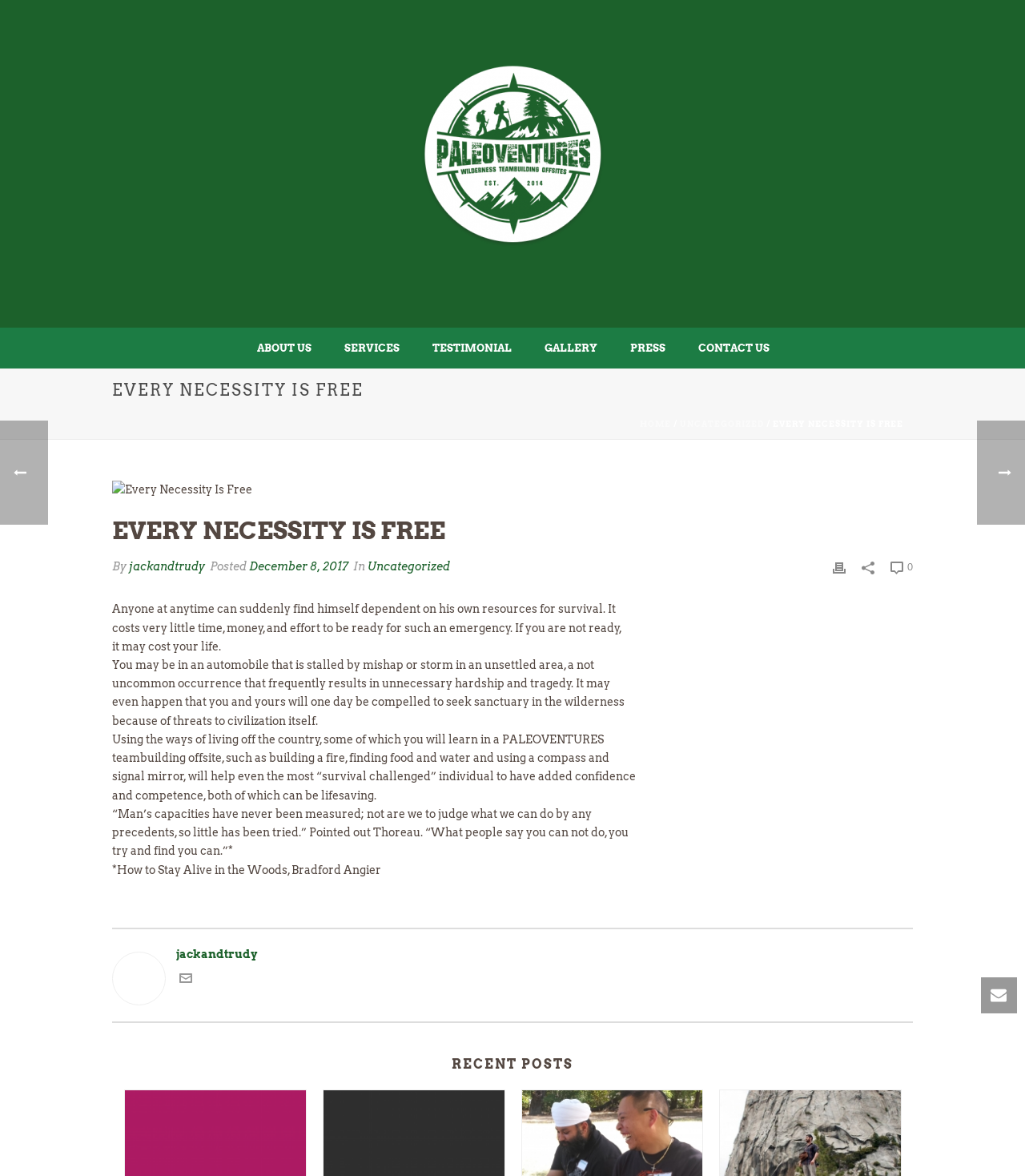Provide your answer in a single word or phrase: 
What is the purpose of a PALEOVENTURES teambuilding offsite?

To learn survival skills